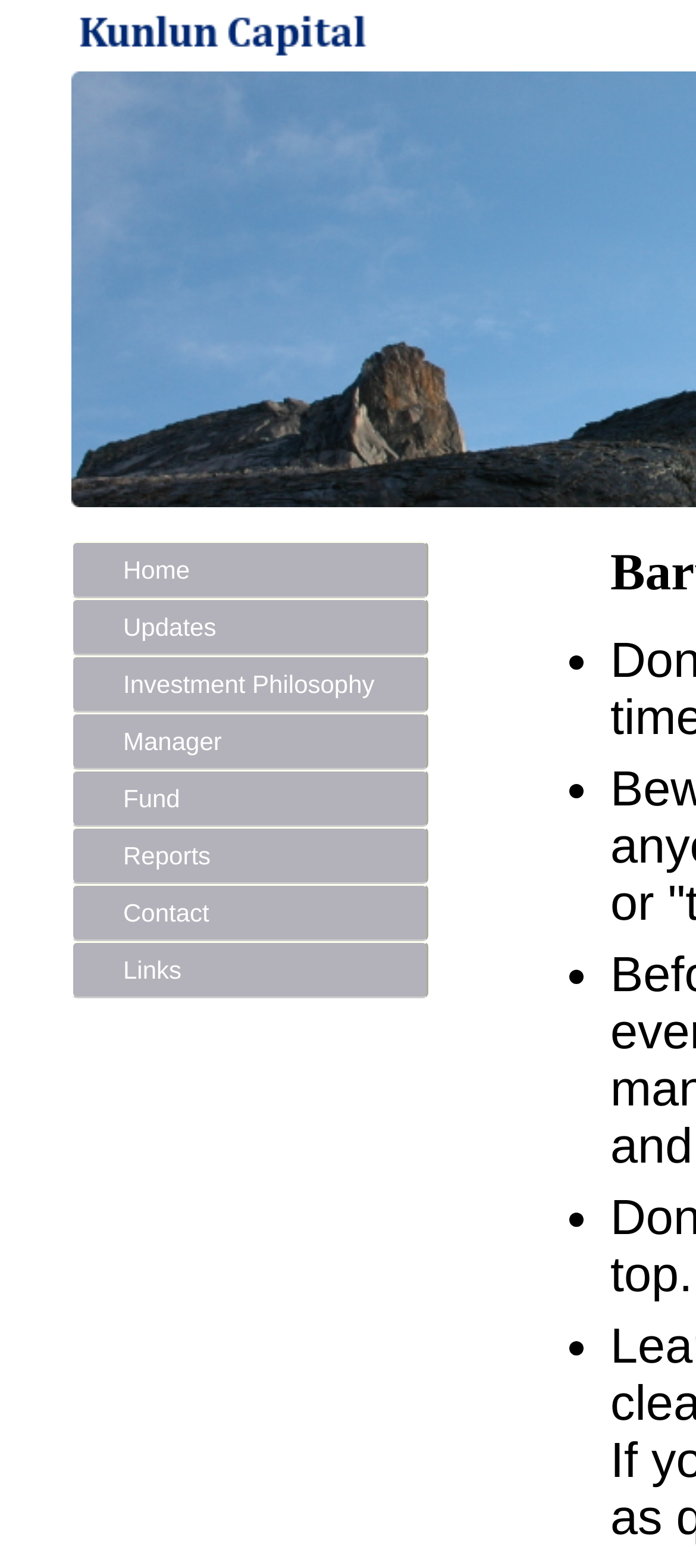Determine the bounding box coordinates for the area that should be clicked to carry out the following instruction: "visit Links".

[0.103, 0.6, 0.615, 0.637]